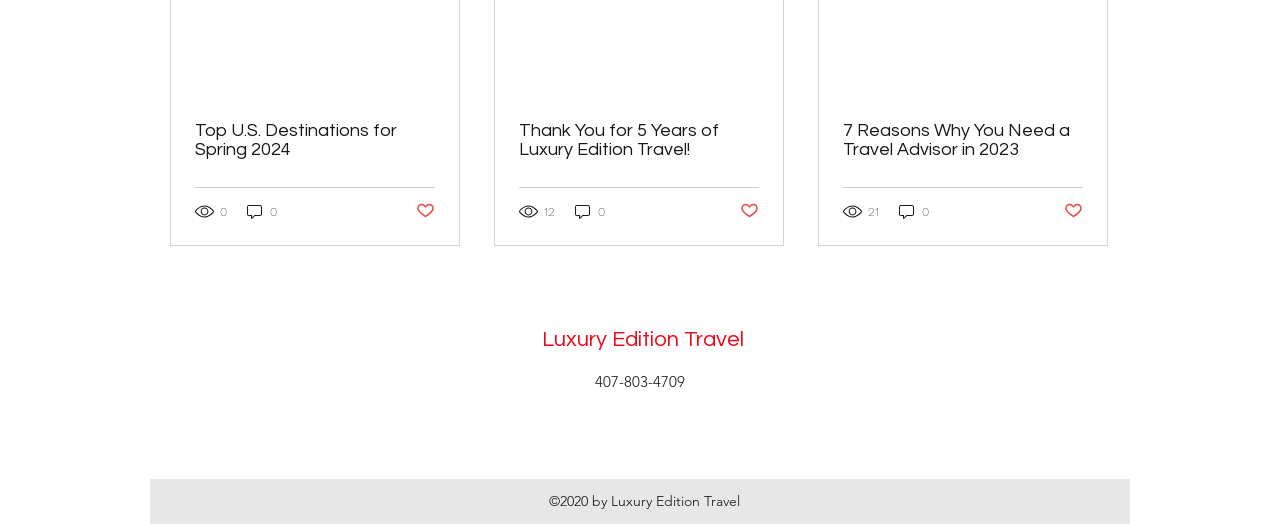What social media platforms are listed in the Social Bar?
Provide a detailed answer to the question, using the image to inform your response.

The social media platforms can be found in the list element with the text 'Social Bar' at the bottom of the webpage, which contains links to TikTok, instagram, and facebook.